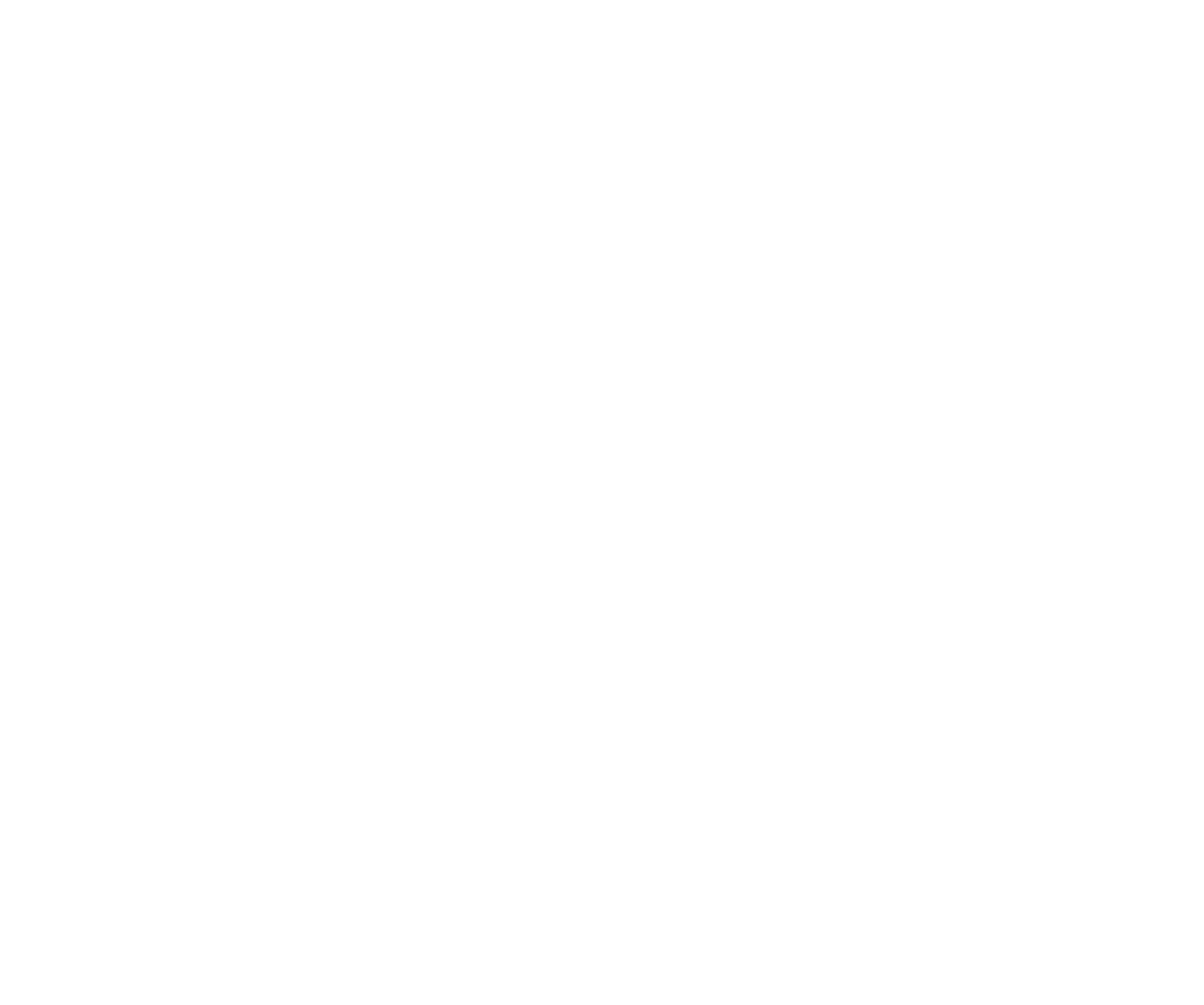Determine the bounding box coordinates of the clickable region to execute the instruction: "view articles". The coordinates should be four float numbers between 0 and 1, denoted as [left, top, right, bottom].

[0.589, 0.154, 0.664, 0.193]